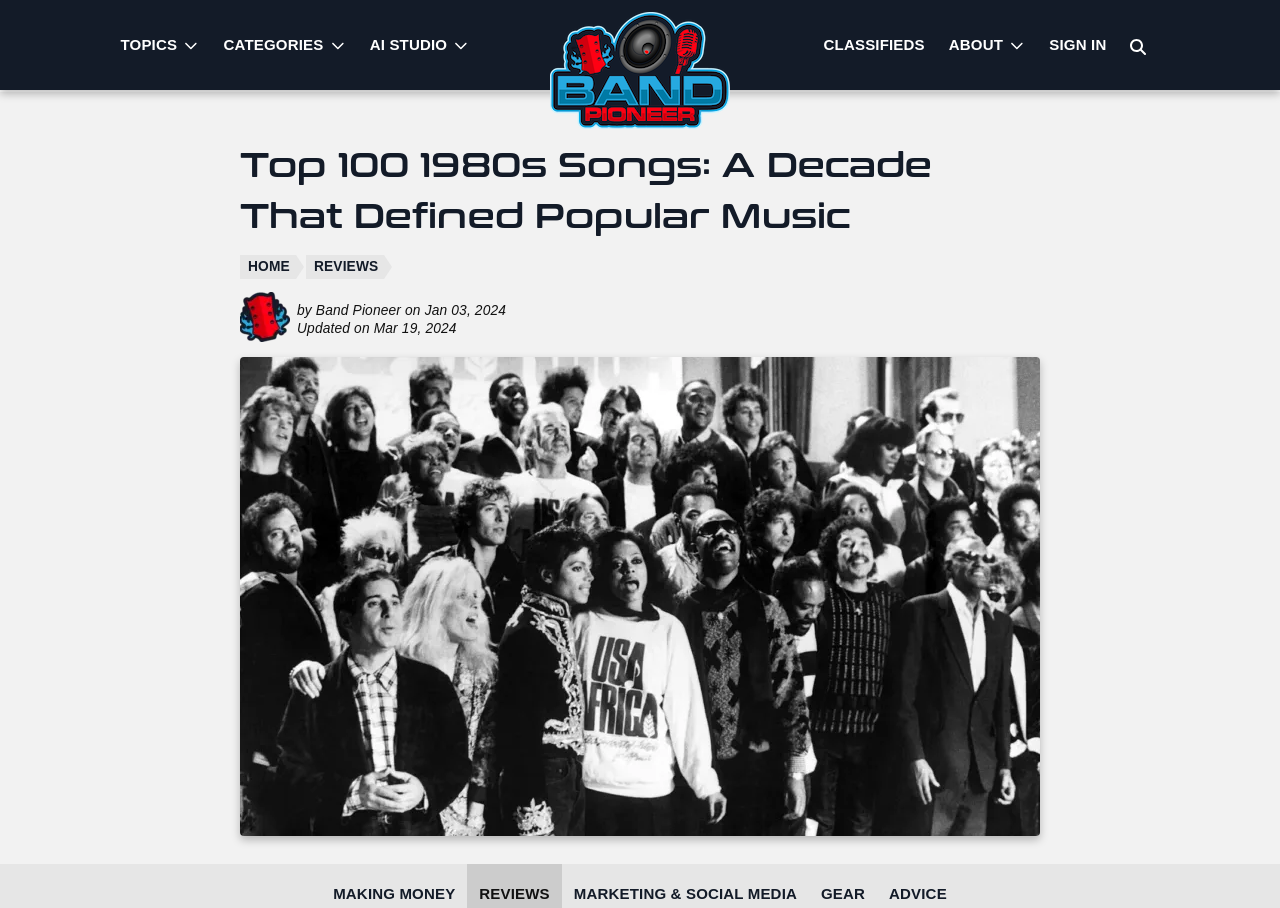Find the bounding box coordinates of the element I should click to carry out the following instruction: "Open the blog topics menu".

[0.085, 0.0, 0.165, 0.099]